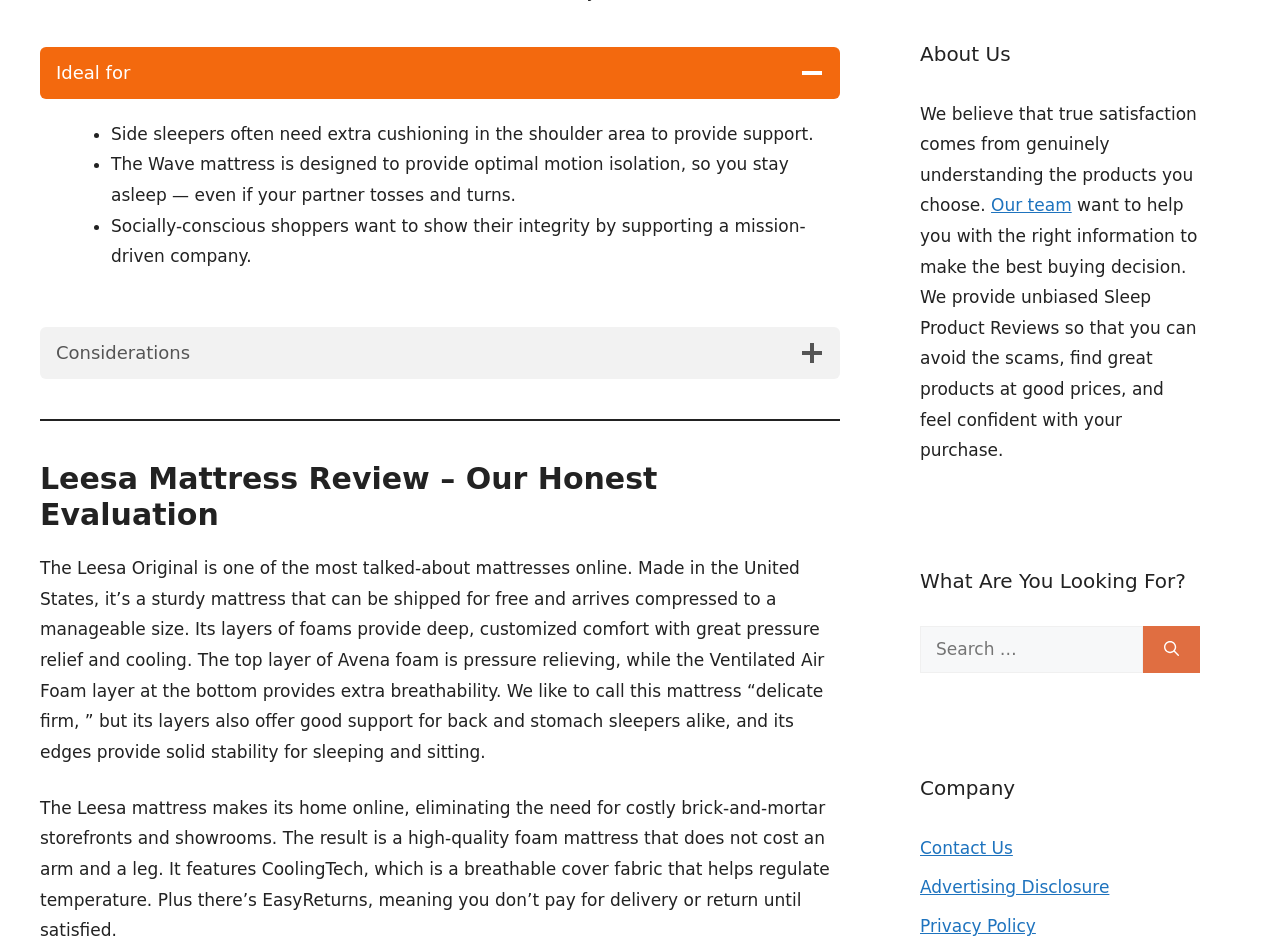What is the company's mission?
Please look at the screenshot and answer in one word or a short phrase.

Provide unbiased reviews